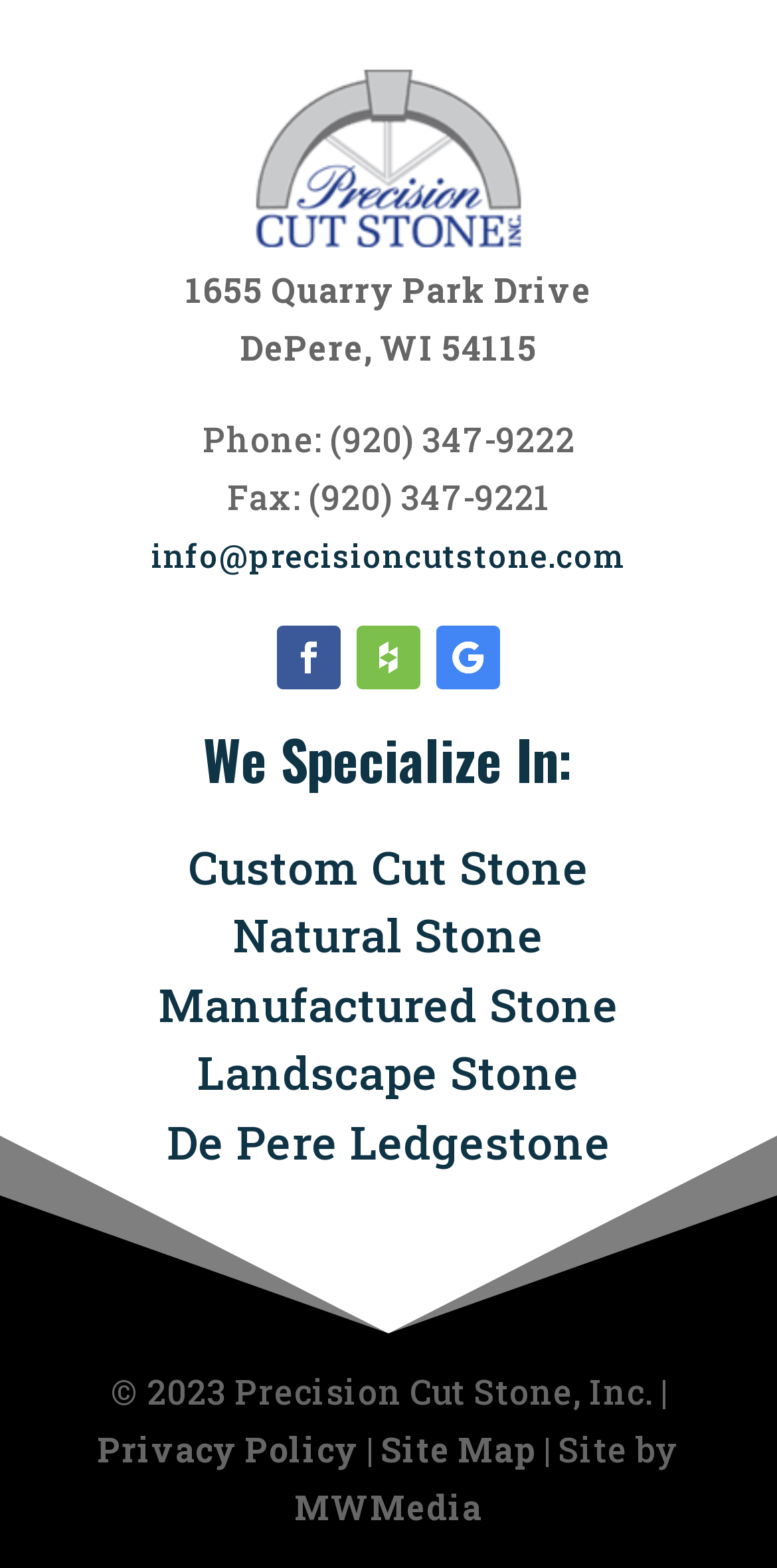Please find and report the bounding box coordinates of the element to click in order to perform the following action: "Visit the site map". The coordinates should be expressed as four float numbers between 0 and 1, in the format [left, top, right, bottom].

[0.49, 0.91, 0.69, 0.939]